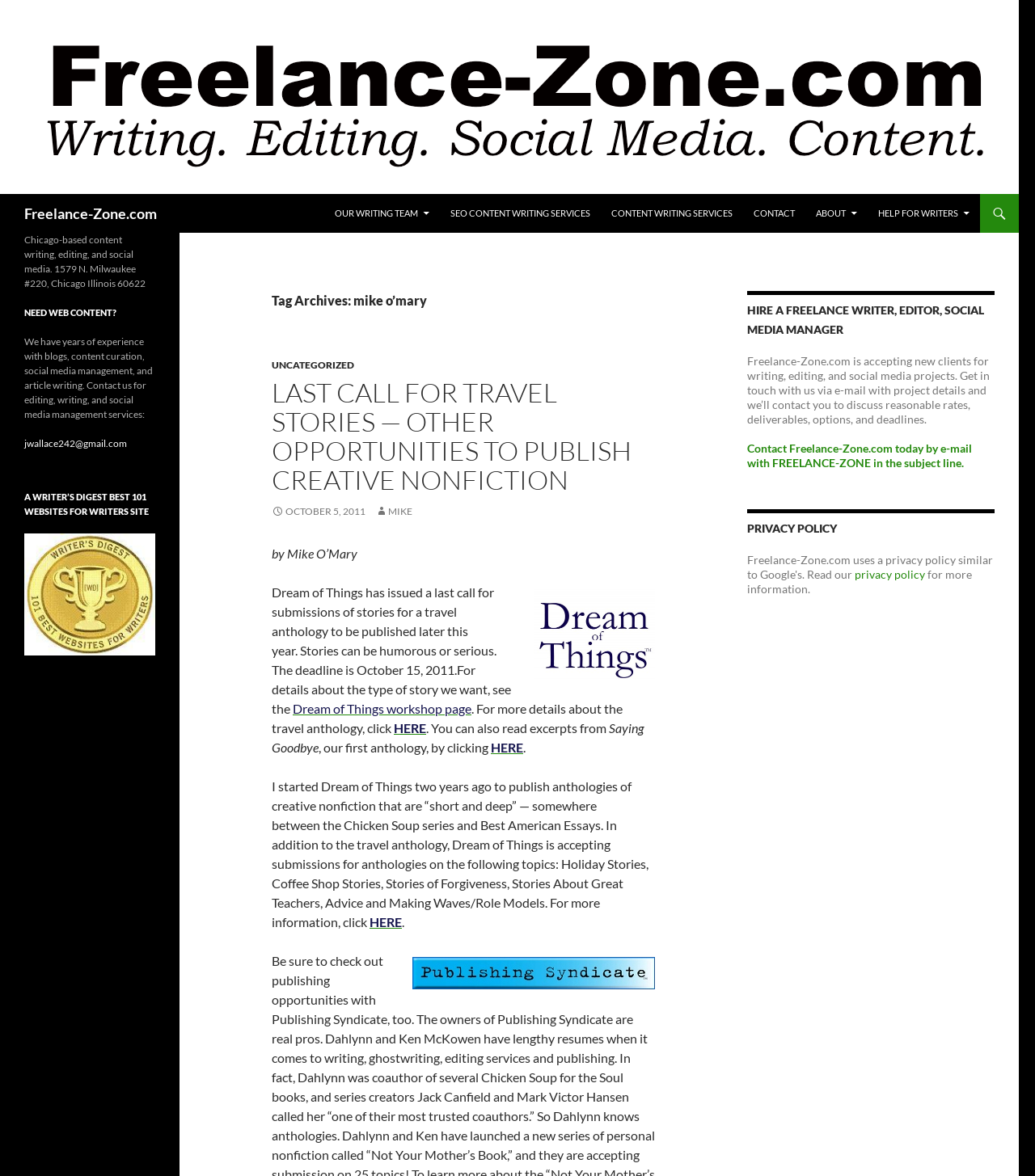Find the bounding box coordinates for the element described here: "October 5, 2011".

[0.262, 0.43, 0.353, 0.44]